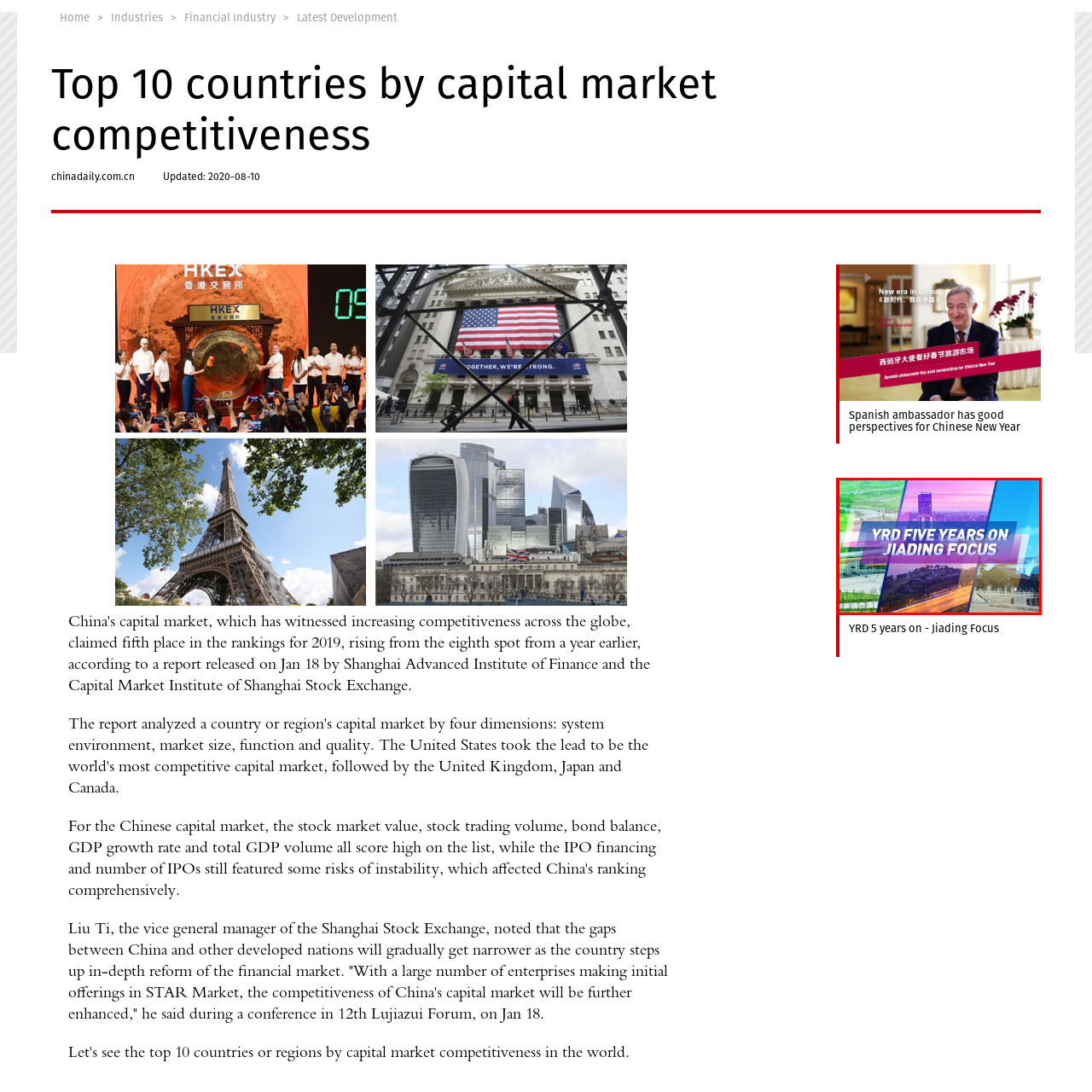What is the main subject of the image?
Inspect the image within the red bounding box and answer the question in detail.

The image prominently features a banner text that highlights the five-year development of the Yangtze River Delta region, and the background showcases a montage of various scenes that capture the region's development, including lush green landscapes, urban skylines, and vibrant infrastructure.